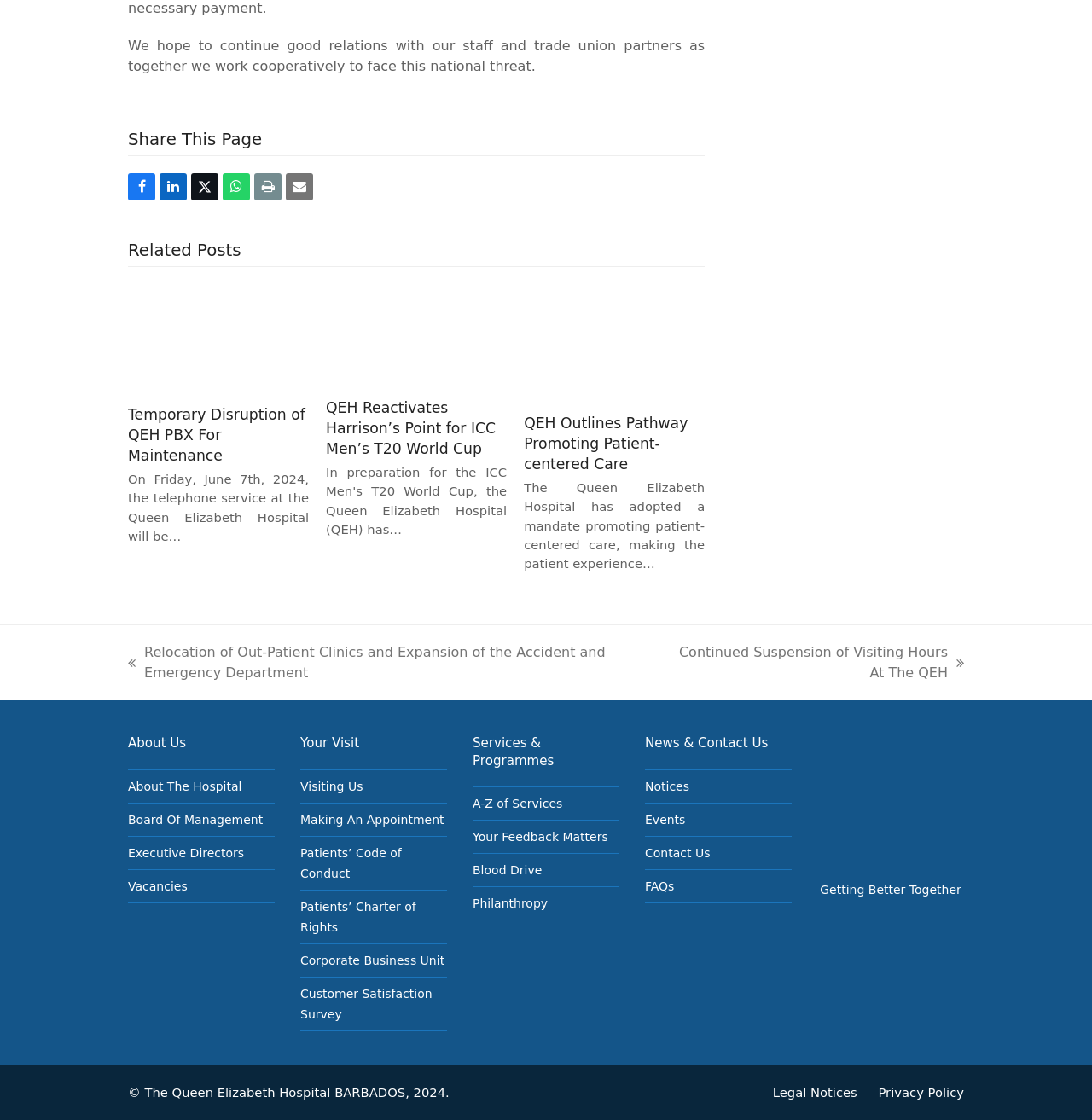Please indicate the bounding box coordinates of the element's region to be clicked to achieve the instruction: "Read related post". Provide the coordinates as four float numbers between 0 and 1, i.e., [left, top, right, bottom].

[0.117, 0.254, 0.291, 0.512]